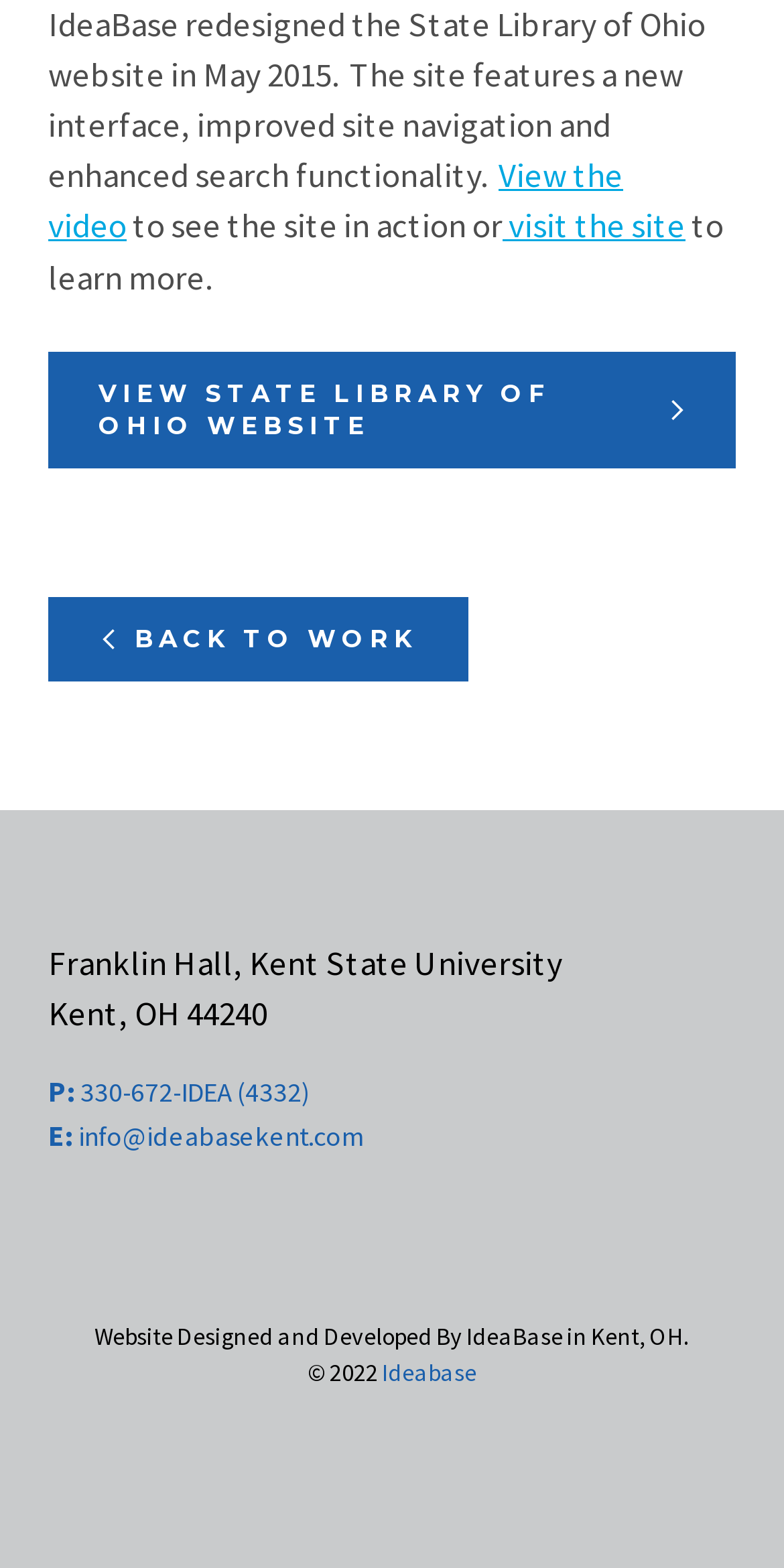What is the phone number of IdeaBase?
Based on the screenshot, give a detailed explanation to answer the question.

I found the answer by looking at the link element with the content 'P: 330-672-IDEA (4332)' which is located at the bottom of the page. This link appears to be a phone number, and the text 'P:' suggests that it is a phone number.